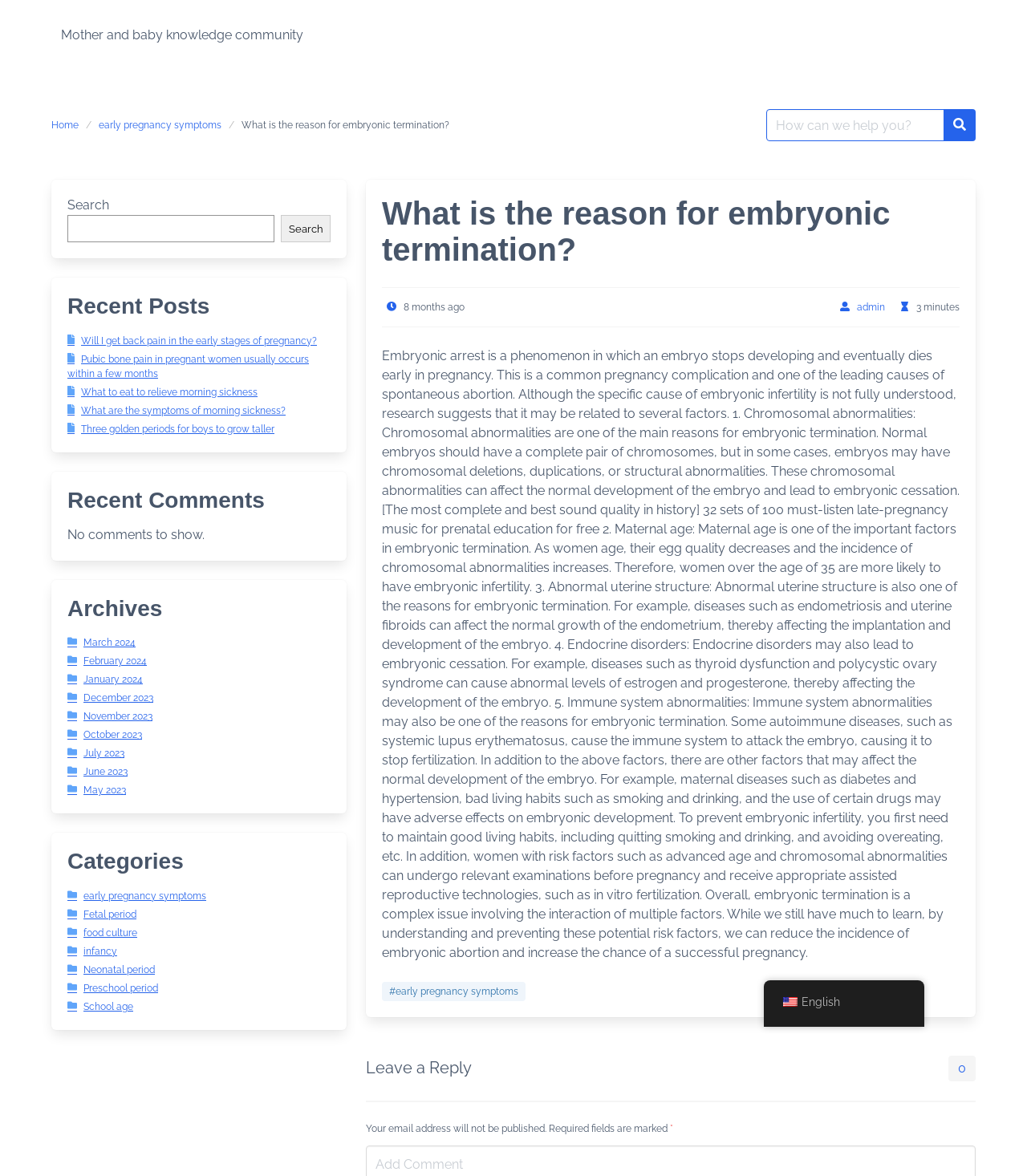Please determine the bounding box coordinates of the section I need to click to accomplish this instruction: "Switch to English language".

[0.744, 0.838, 0.9, 0.866]